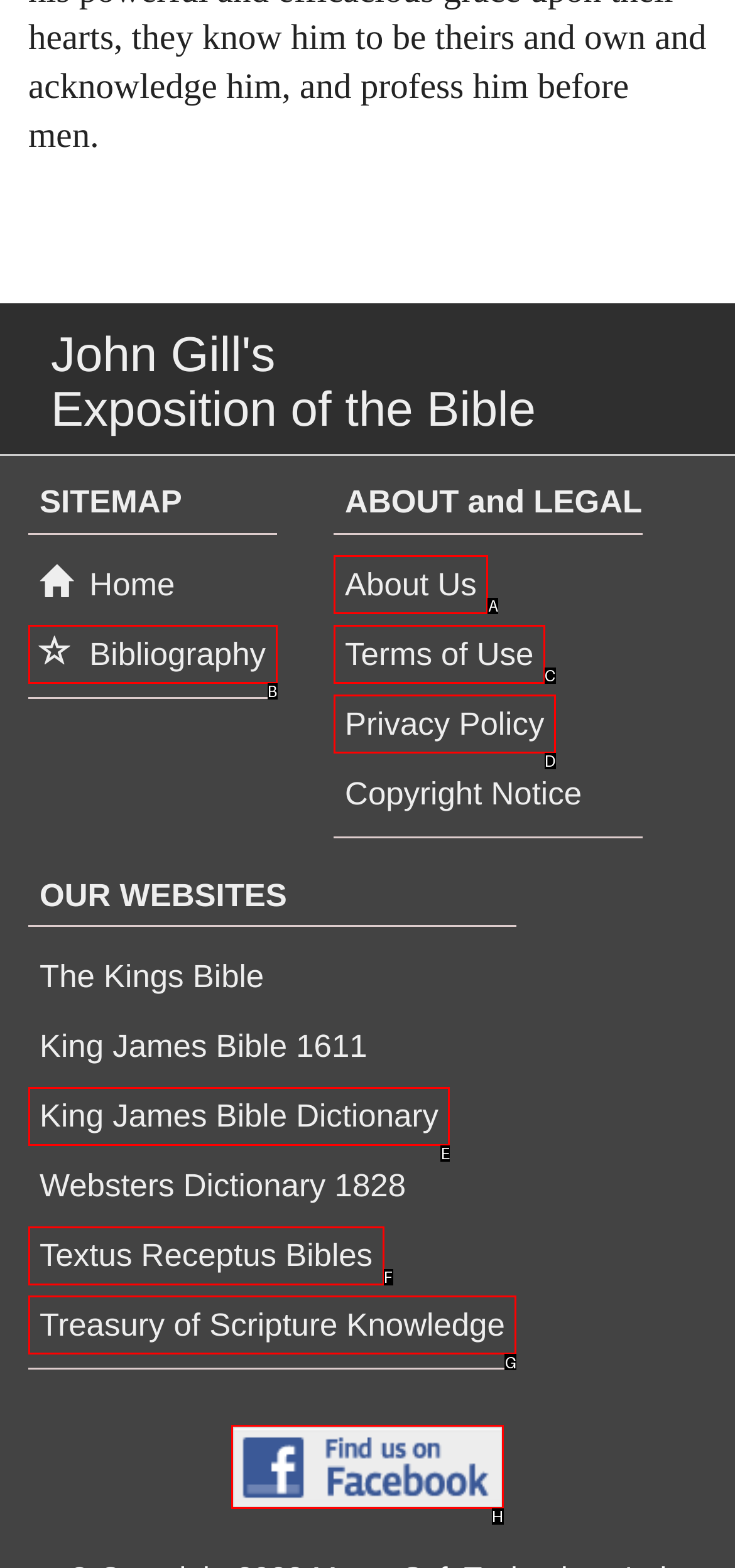Identify the correct UI element to click on to achieve the task: Find us on Facebook. Provide the letter of the appropriate element directly from the available choices.

H